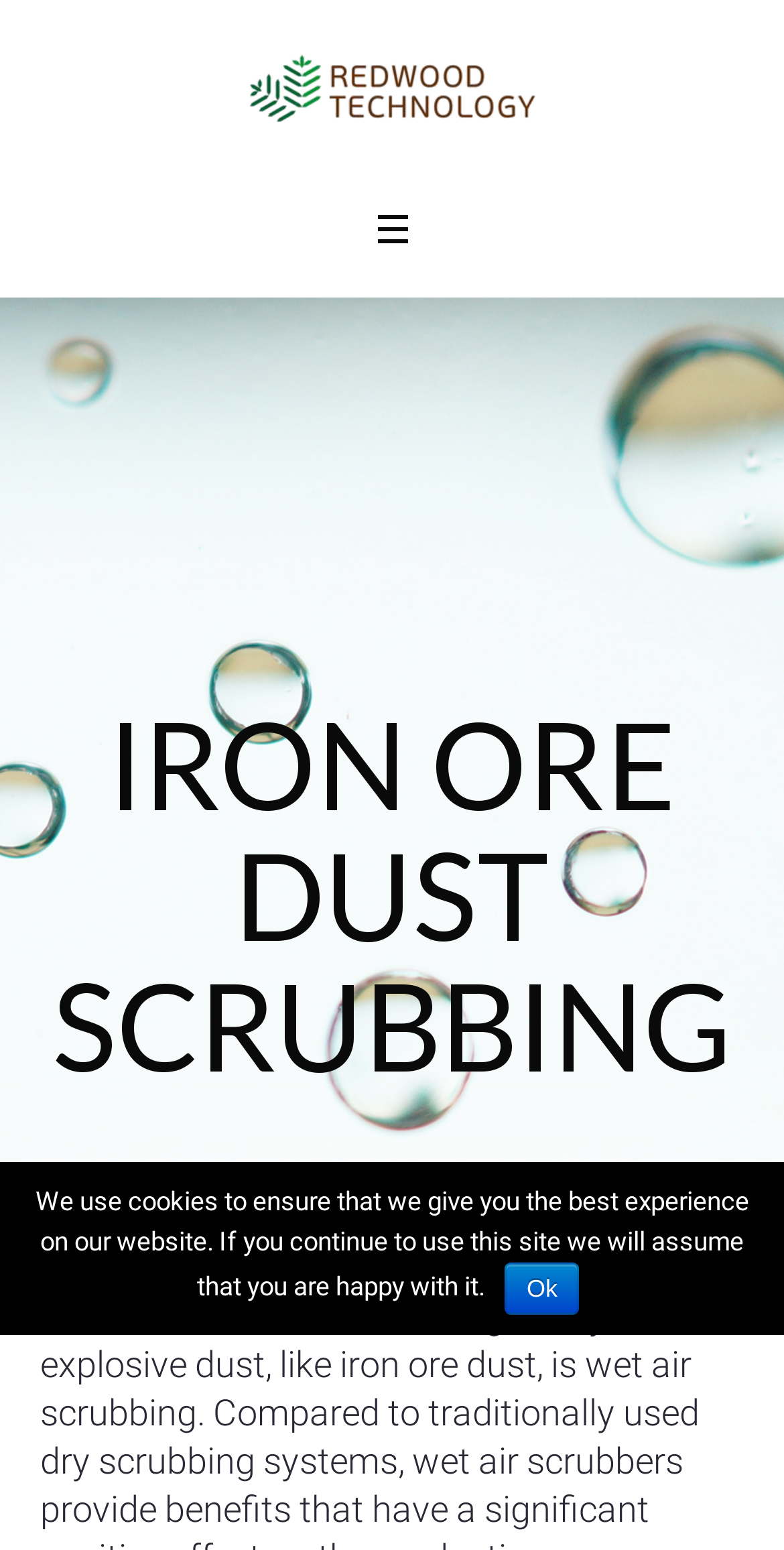Using the provided description: "Ok", find the bounding box coordinates of the corresponding UI element. The output should be four float numbers between 0 and 1, in the format [left, top, right, bottom].

[0.644, 0.815, 0.739, 0.848]